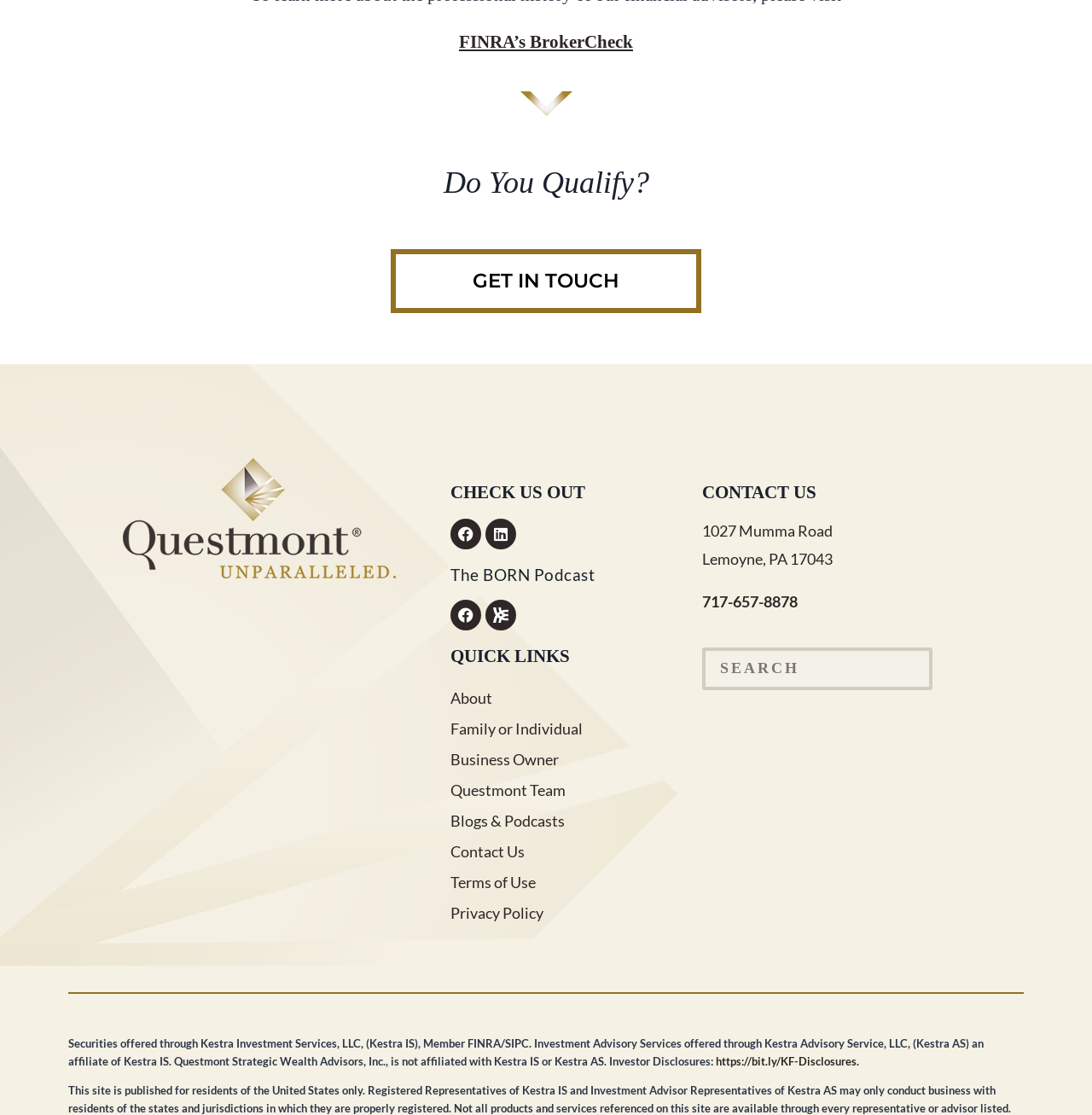Identify the bounding box coordinates for the UI element described as: "Contact Us". The coordinates should be provided as four floats between 0 and 1: [left, top, right, bottom].

[0.412, 0.75, 0.643, 0.778]